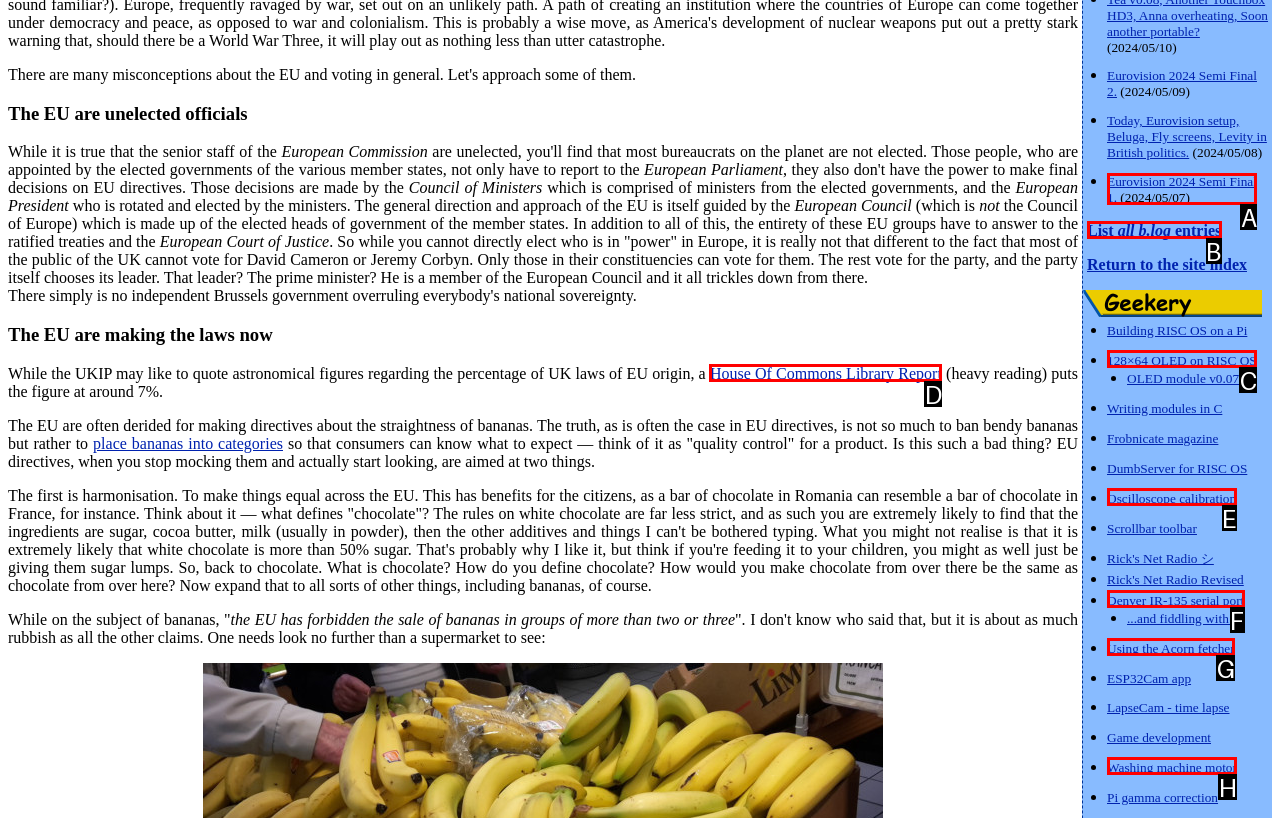Select the option that fits this description: Using the Acorn fetcher
Answer with the corresponding letter directly.

G